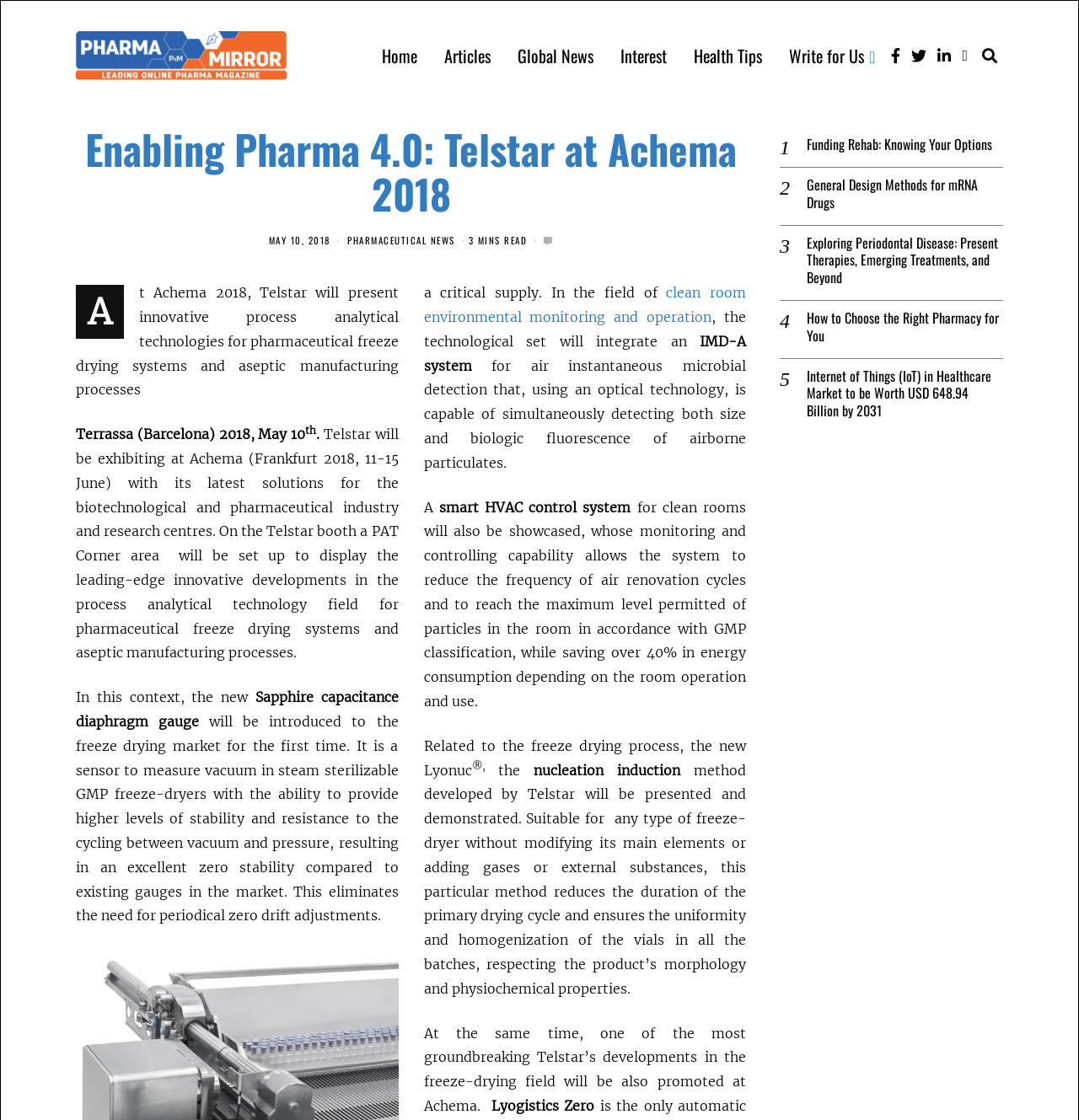Please identify and generate the text content of the webpage's main heading.

Enabling Pharma 4.0: Telstar at Achema 2018